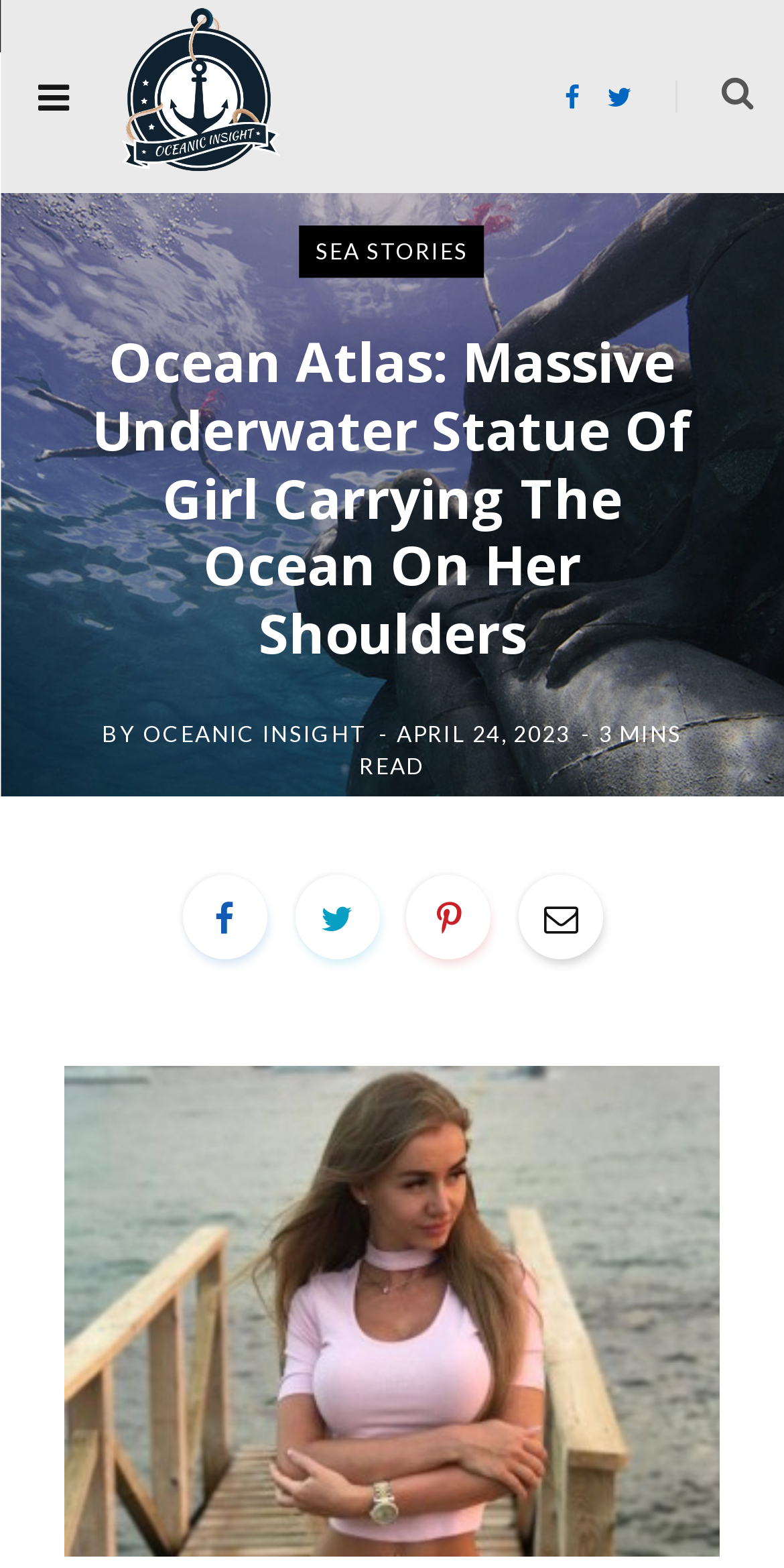Please answer the following question using a single word or phrase: 
How long does it take to read the article?

3 MINS READ